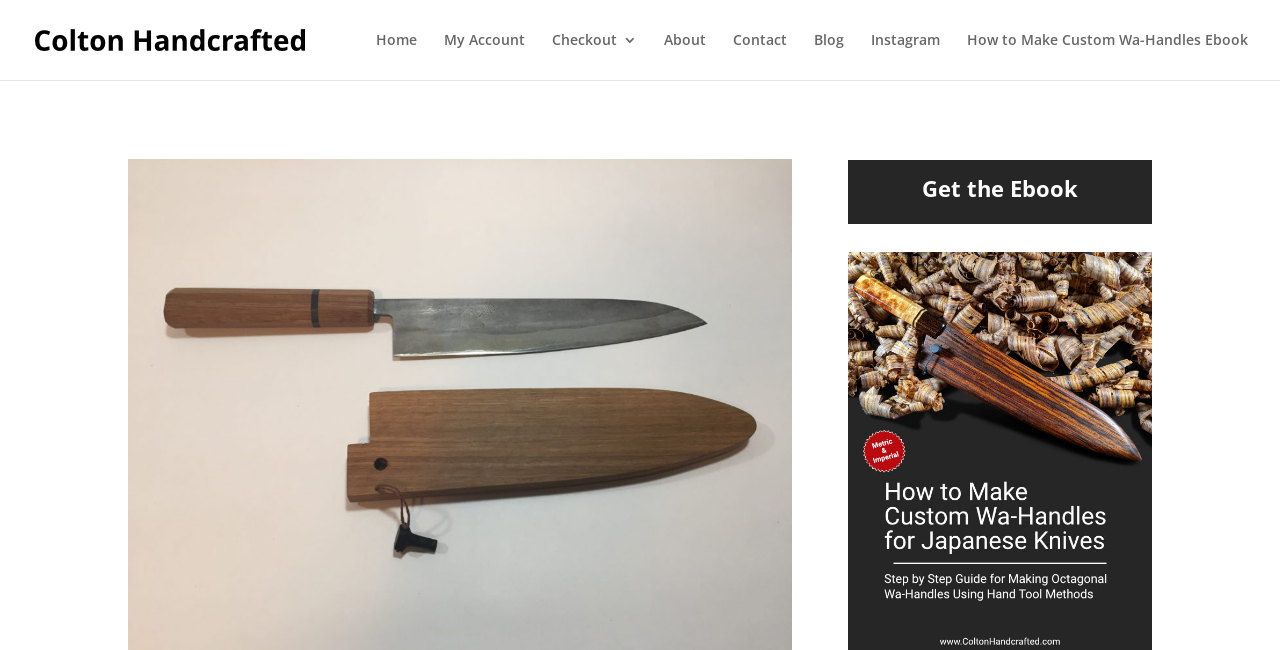How many links are there in the top section?
From the image, respond using a single word or phrase.

8